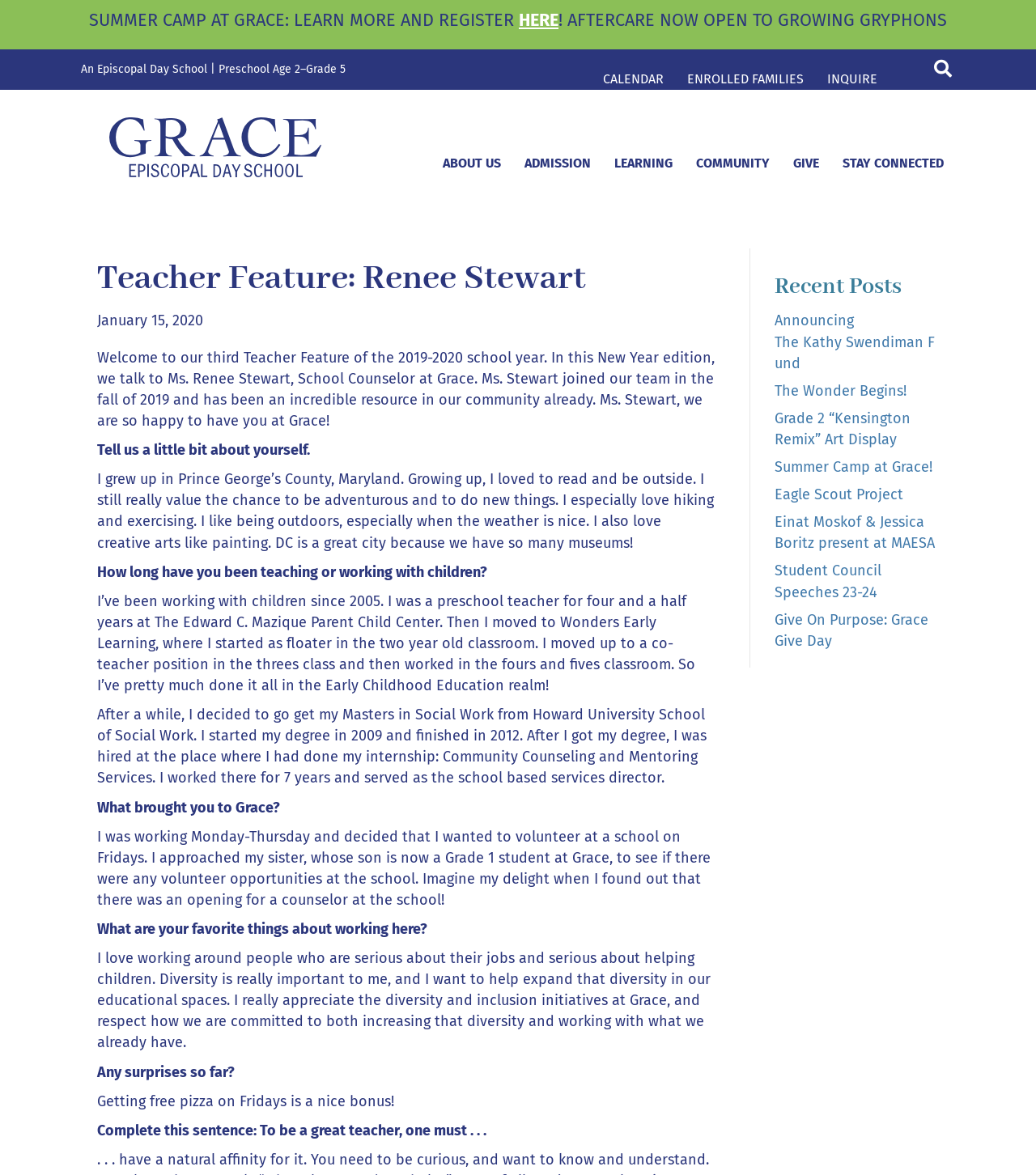Identify the bounding box coordinates for the UI element described by the following text: "About Us". Provide the coordinates as four float numbers between 0 and 1, in the format [left, top, right, bottom].

[0.416, 0.121, 0.495, 0.164]